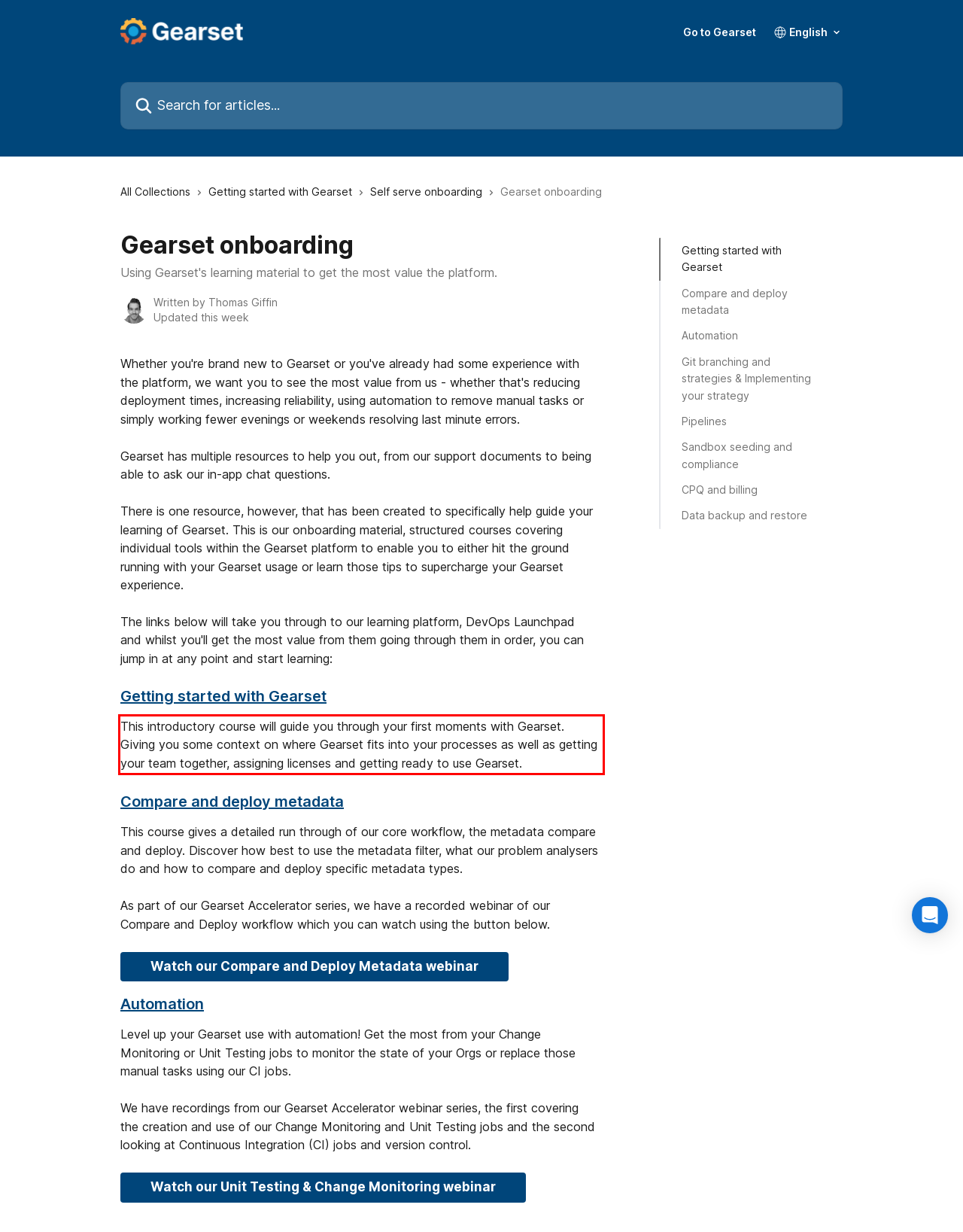Please identify and extract the text from the UI element that is surrounded by a red bounding box in the provided webpage screenshot.

This introductory course will guide you through your first moments with Gearset. Giving you some context on where Gearset fits into your processes as well as getting your team together, assigning licenses and getting ready to use Gearset.